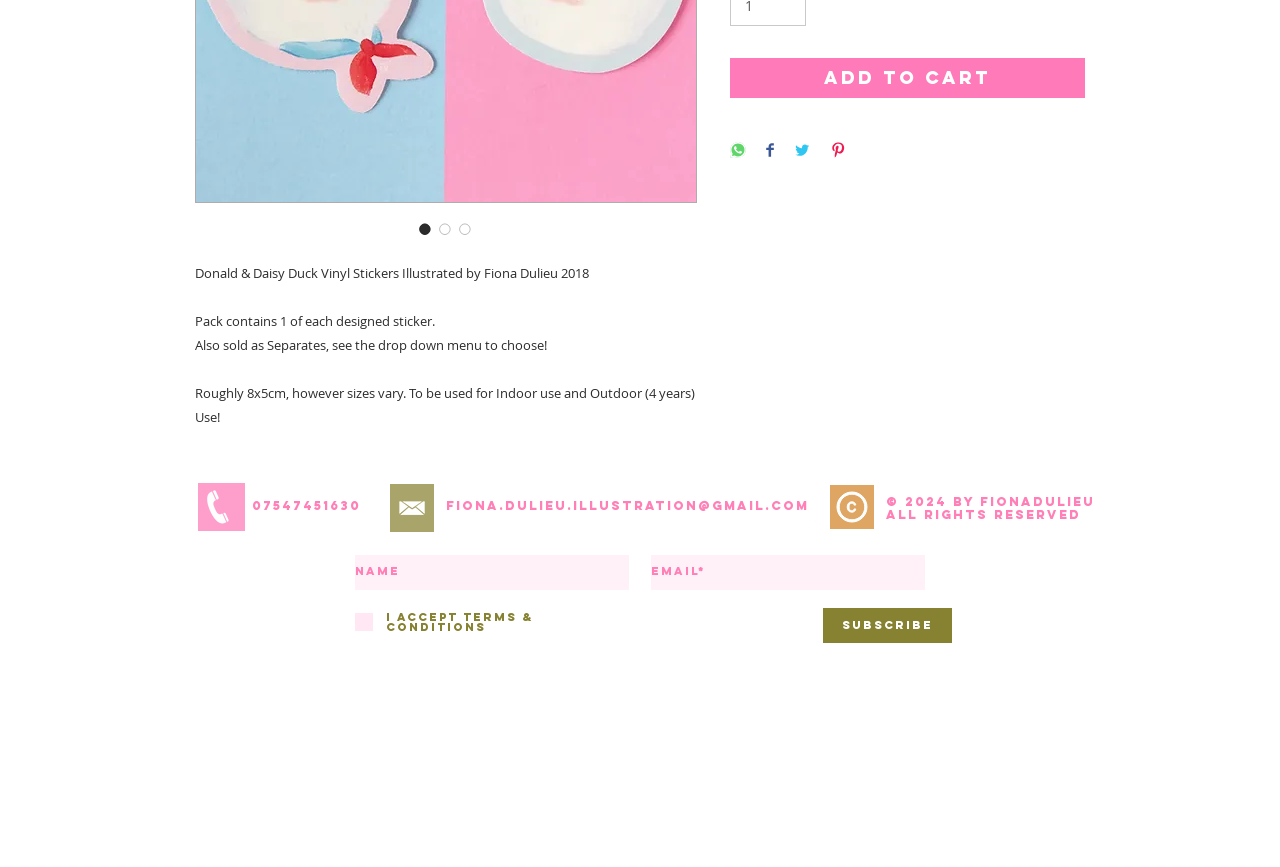Using floating point numbers between 0 and 1, provide the bounding box coordinates in the format (top-left x, top-left y, bottom-right x, bottom-right y). Locate the UI element described here: Subscribe

[0.643, 0.701, 0.744, 0.742]